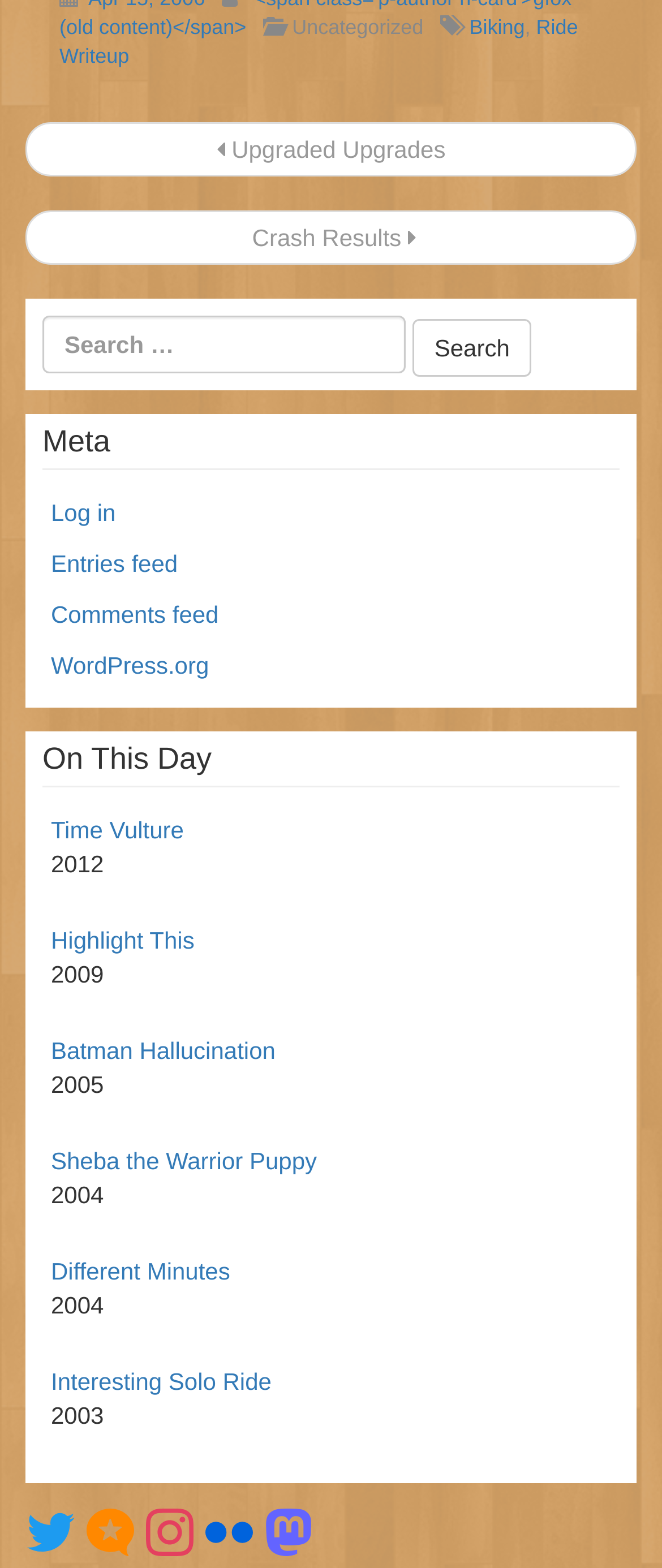What is the topic of the 'On This Day' section?
Please give a detailed and elaborate explanation in response to the question.

The 'On This Day' section is a heading element that contains links to past blog posts, along with their corresponding years. The links have descriptive text, such as 'Time Vulture', 'Highlight This', and 'Batman Hallucination', which suggests that they are blog post titles.